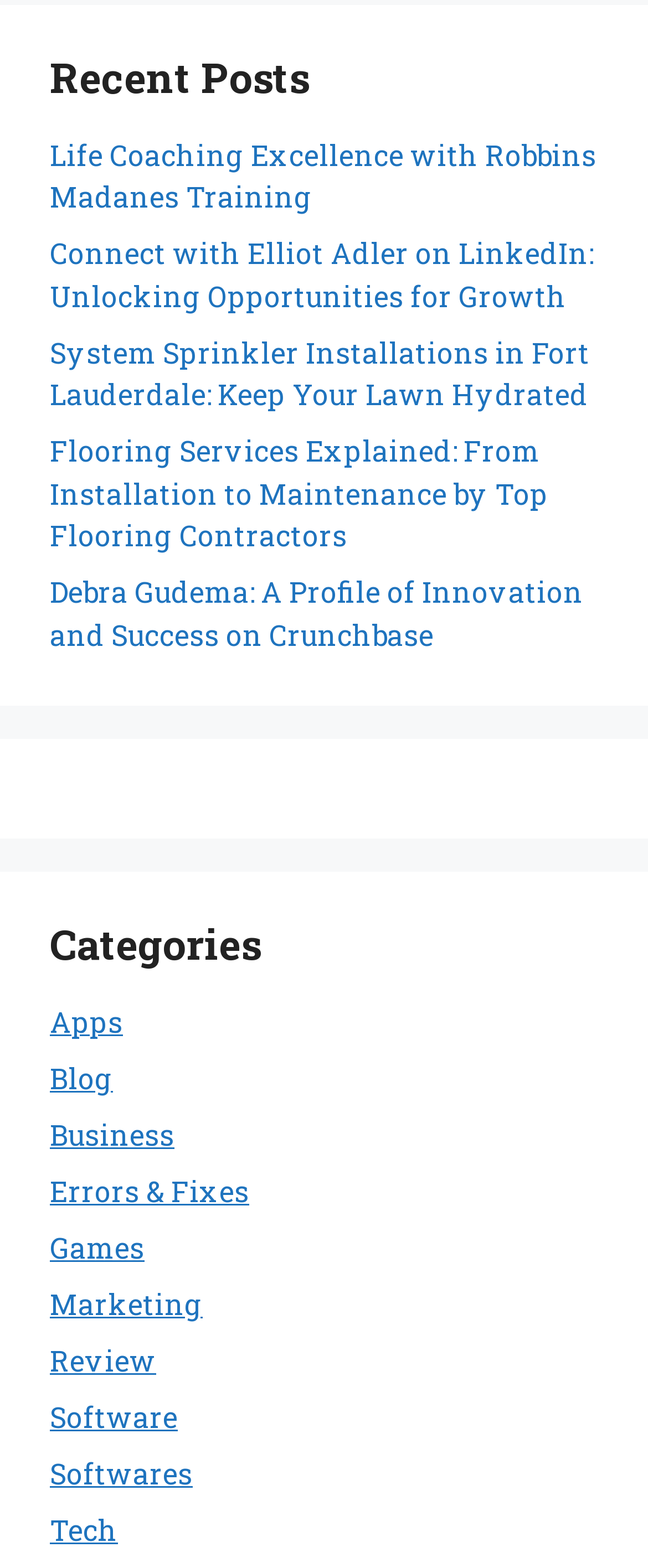Answer the following in one word or a short phrase: 
How many sections are there on the webpage?

2